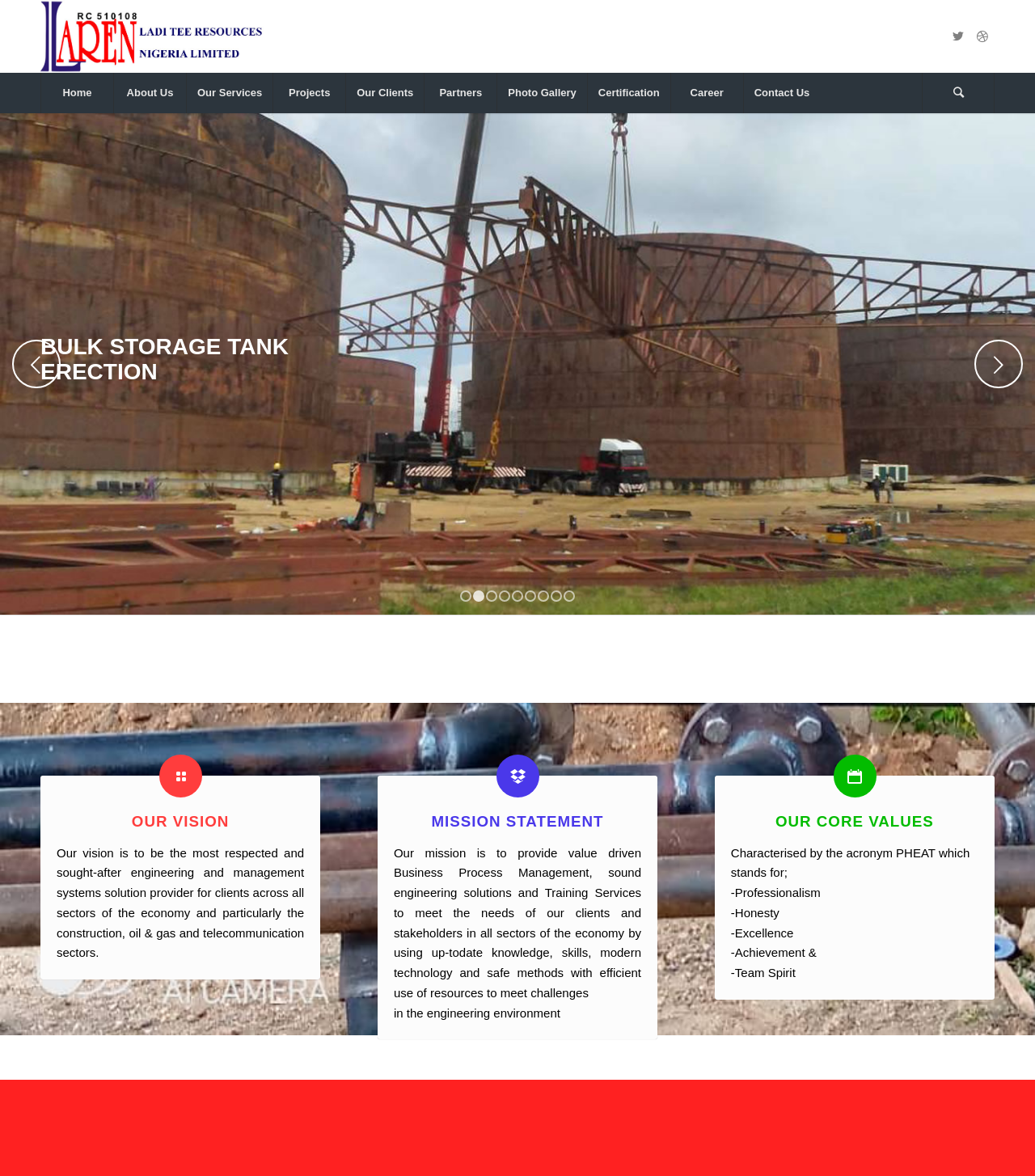Determine the bounding box coordinates of the clickable region to execute the instruction: "View projects". The coordinates should be four float numbers between 0 and 1, denoted as [left, top, right, bottom].

[0.263, 0.062, 0.334, 0.096]